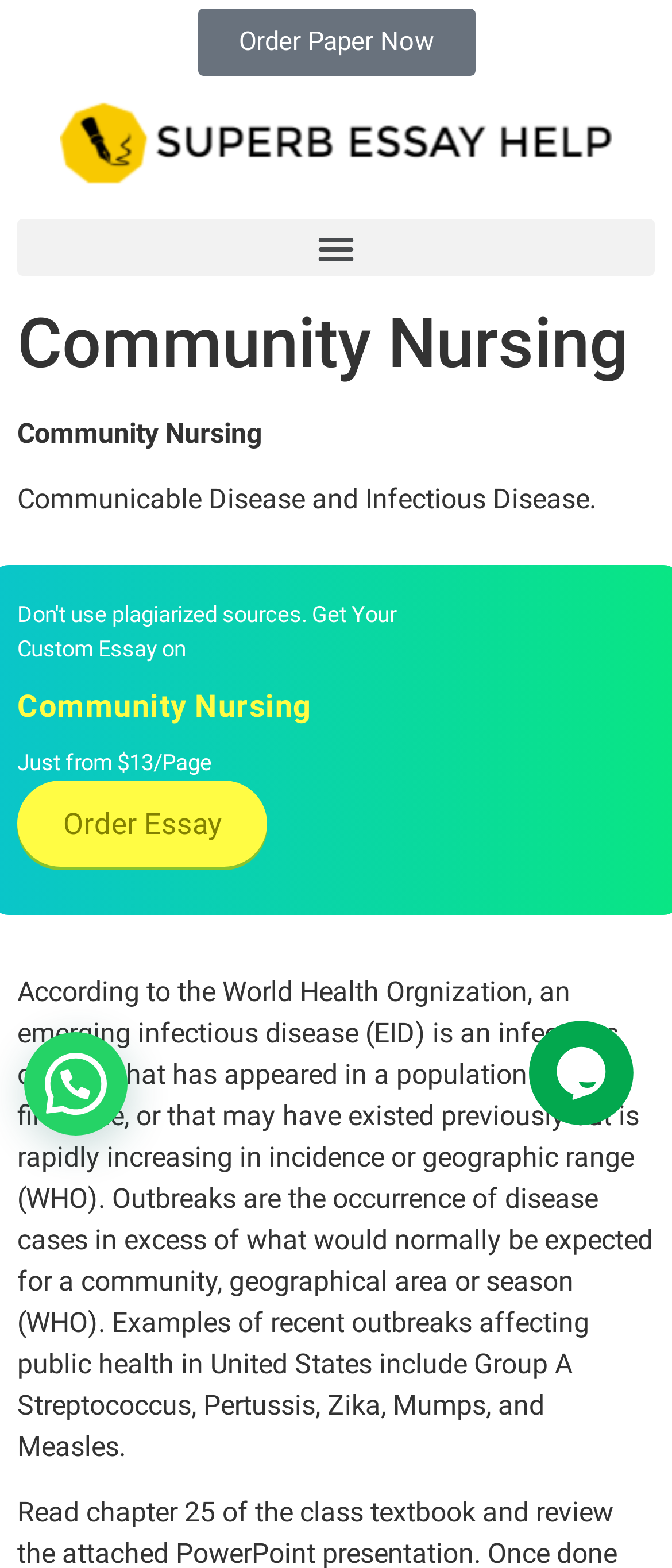Give a one-word or short phrase answer to the question: 
What is an emerging infectious disease according to WHO?

Infectious disease that has appeared in a population for the first time